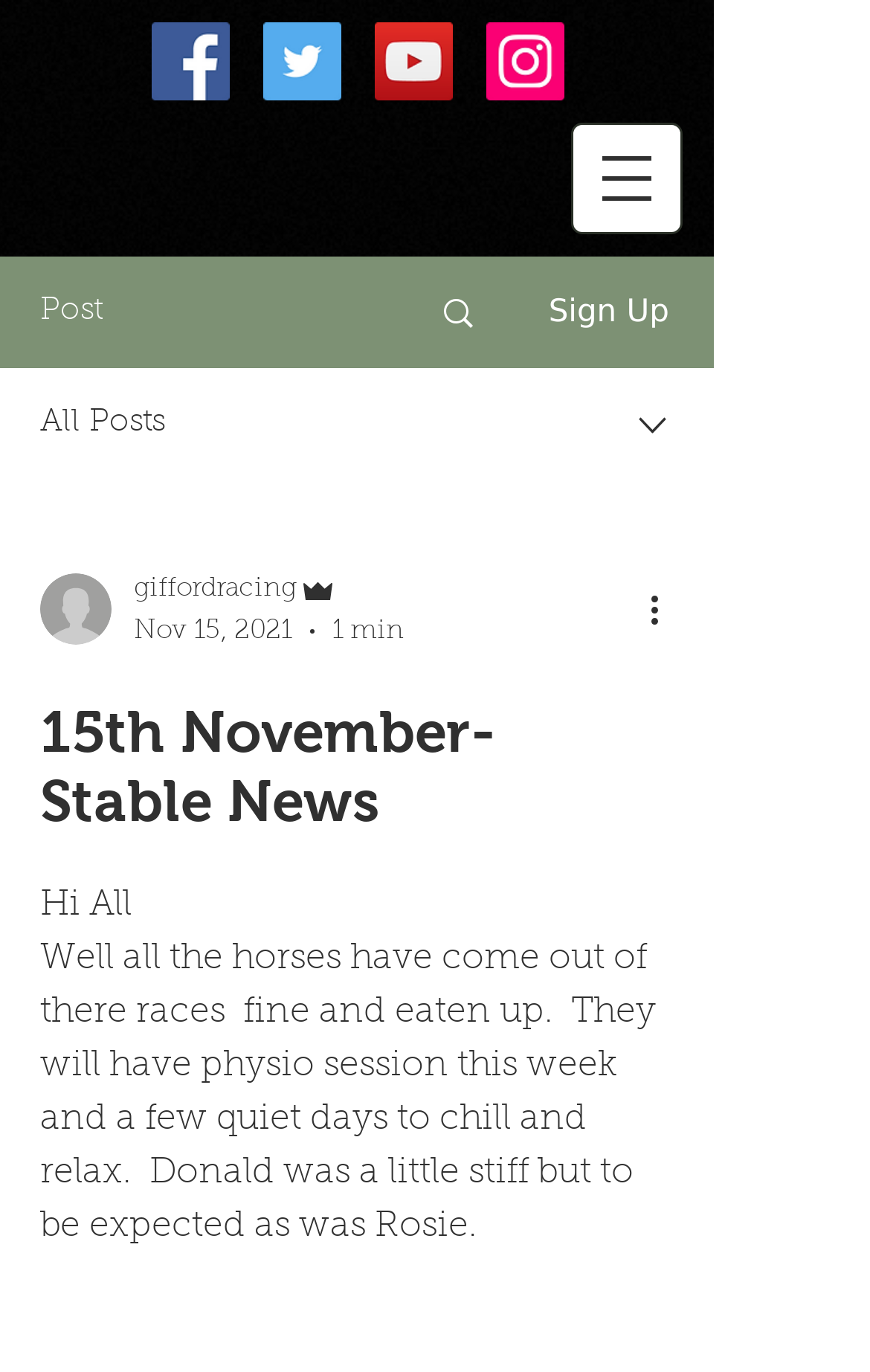Find the bounding box coordinates of the clickable element required to execute the following instruction: "Click on writer's picture". Provide the coordinates as four float numbers between 0 and 1, i.e., [left, top, right, bottom].

[0.046, 0.418, 0.128, 0.47]